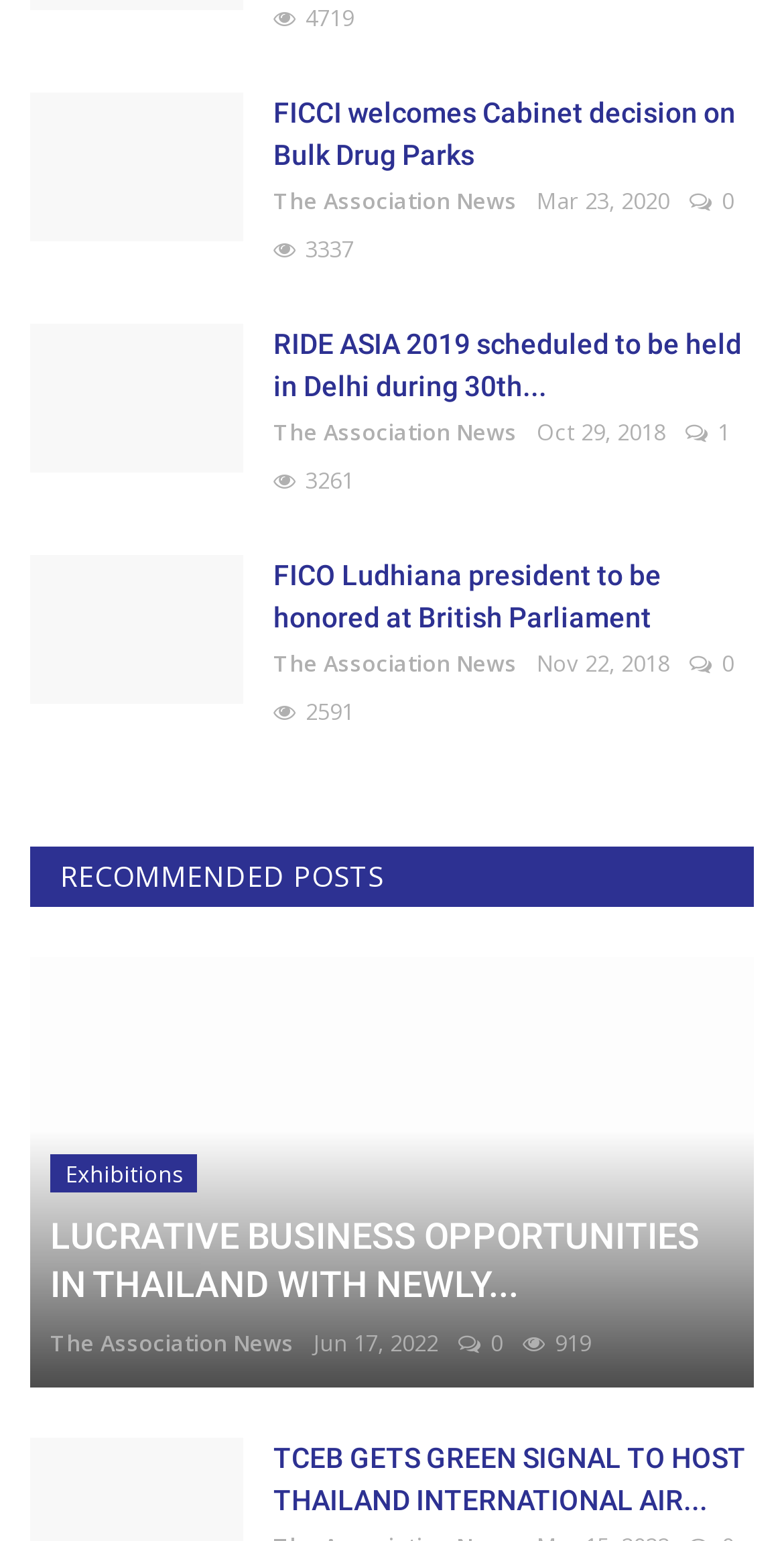Please pinpoint the bounding box coordinates for the region I should click to adhere to this instruction: "Click on the link 'TCEB GETS GREEN SIGNAL TO HOST THAILAND INTERNATIONAL AIR...'".

[0.349, 0.933, 0.962, 0.988]